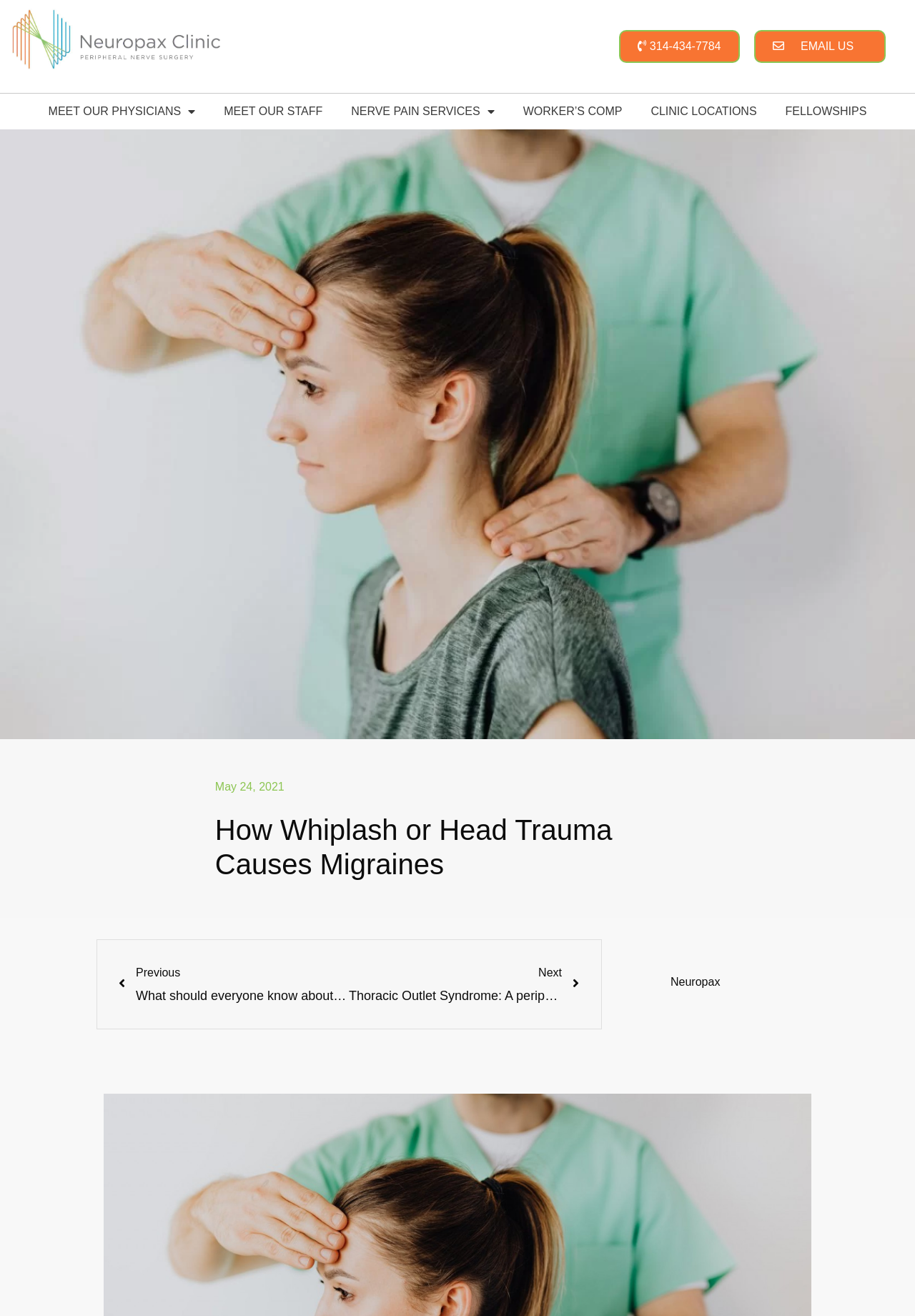Describe the entire webpage, focusing on both content and design.

The webpage is about Neuropax Clinic, a medical center specializing in treating carpal tunnel, headaches, nerve compression, and chronic joint pain. At the top left, there is a logo image and a link with the clinic's name and services. Below this, there are two contact links: a phone number and an "EMAIL US" link.

The main navigation menu is located at the top center, with links to "MEET OUR PHYSICIANS", "MEET OUR STAFF", "NERVE PAIN SERVICES", "WORKER'S COMP", "CLINIC LOCATIONS", and "FELLOWSHIPS". Each of these links has a dropdown menu.

Below the navigation menu, there is a large background image that spans the entire width of the page. On top of this image, there is a heading that reads "How Whiplash or Head Trauma Causes Migraines". This is followed by a link to a previous article and a link to a next article, both related to medical topics.

To the right of the heading, there is a smaller image with the Neuropax logo. Below this, there is a heading with the clinic's name. The webpage also has a meta description that mentions headaches and migraines after head trauma, which is related to the main topic of the webpage.